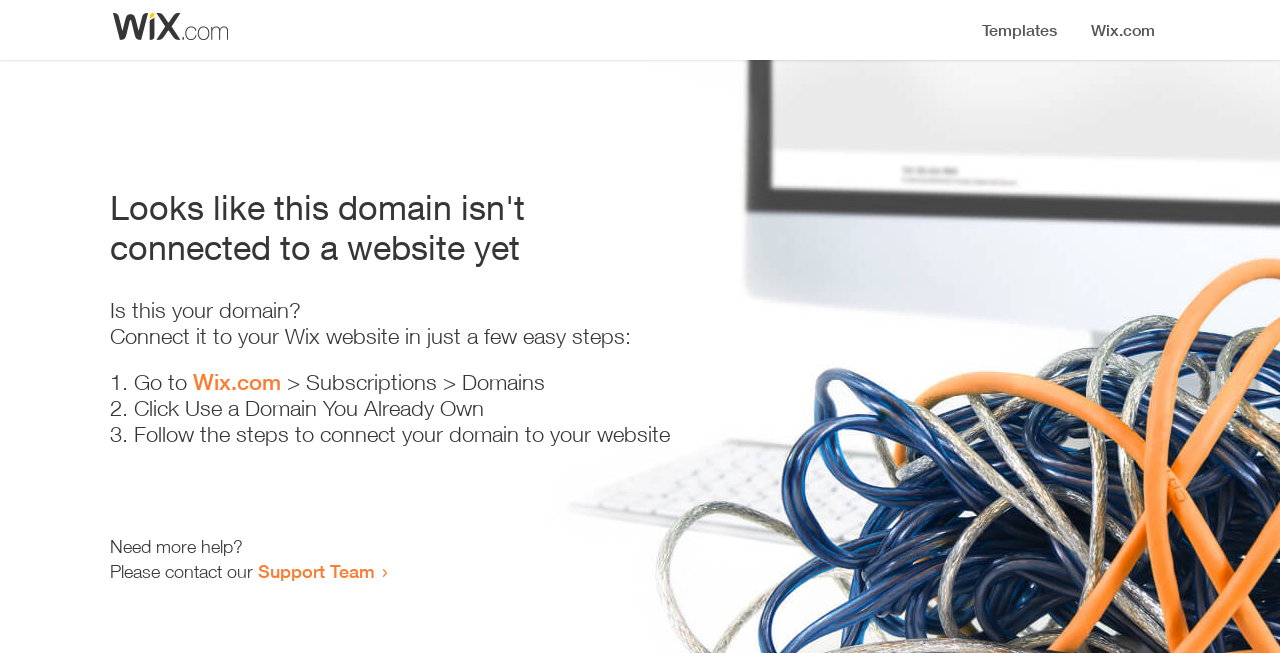Generate the text content of the main headline of the webpage.

Looks like this domain isn't
connected to a website yet